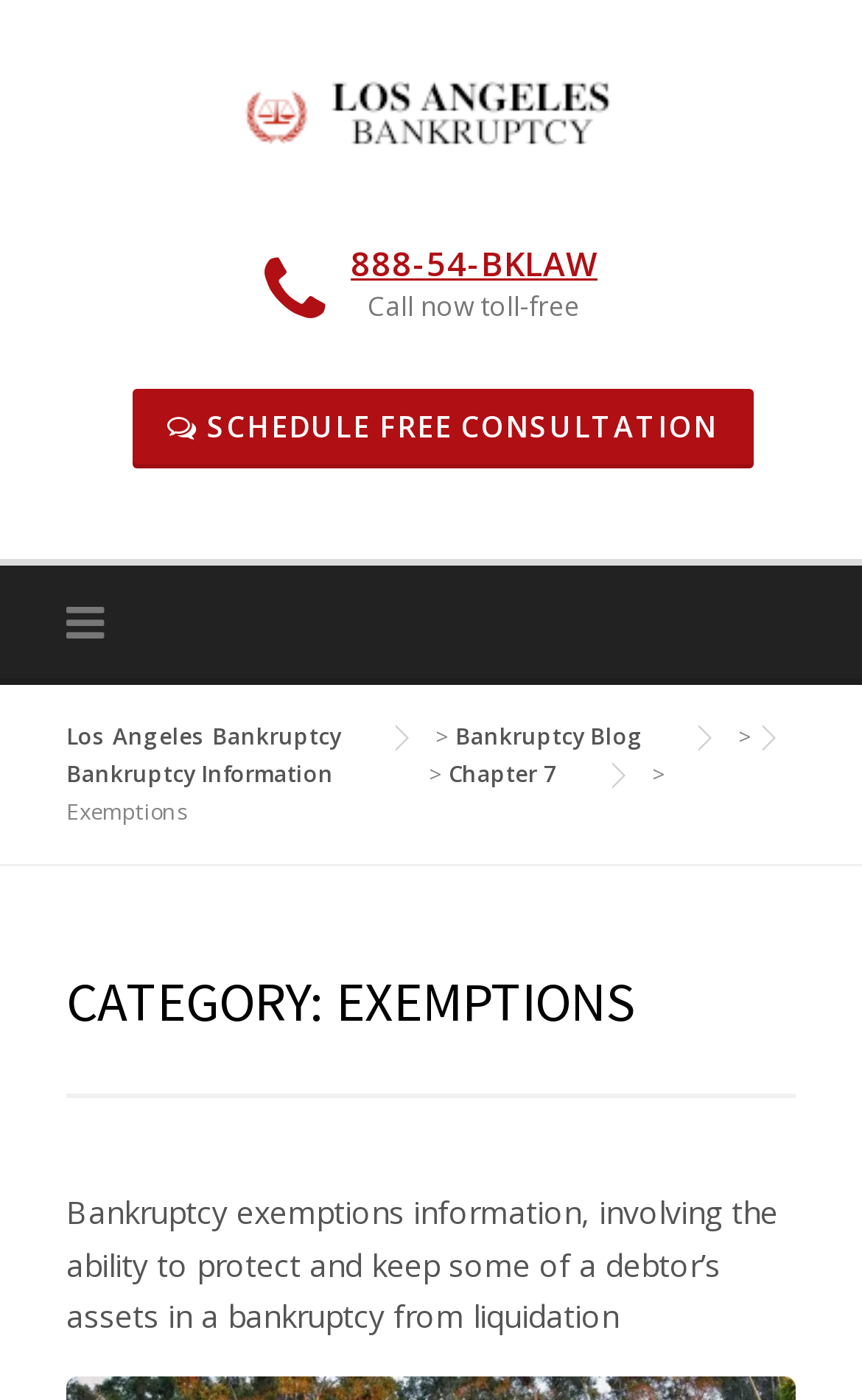What is the category of the current webpage?
Please provide an in-depth and detailed response to the question.

I determined the category by looking at the static text element 'Exemptions' which is located near the top of the webpage and seems to be a header.